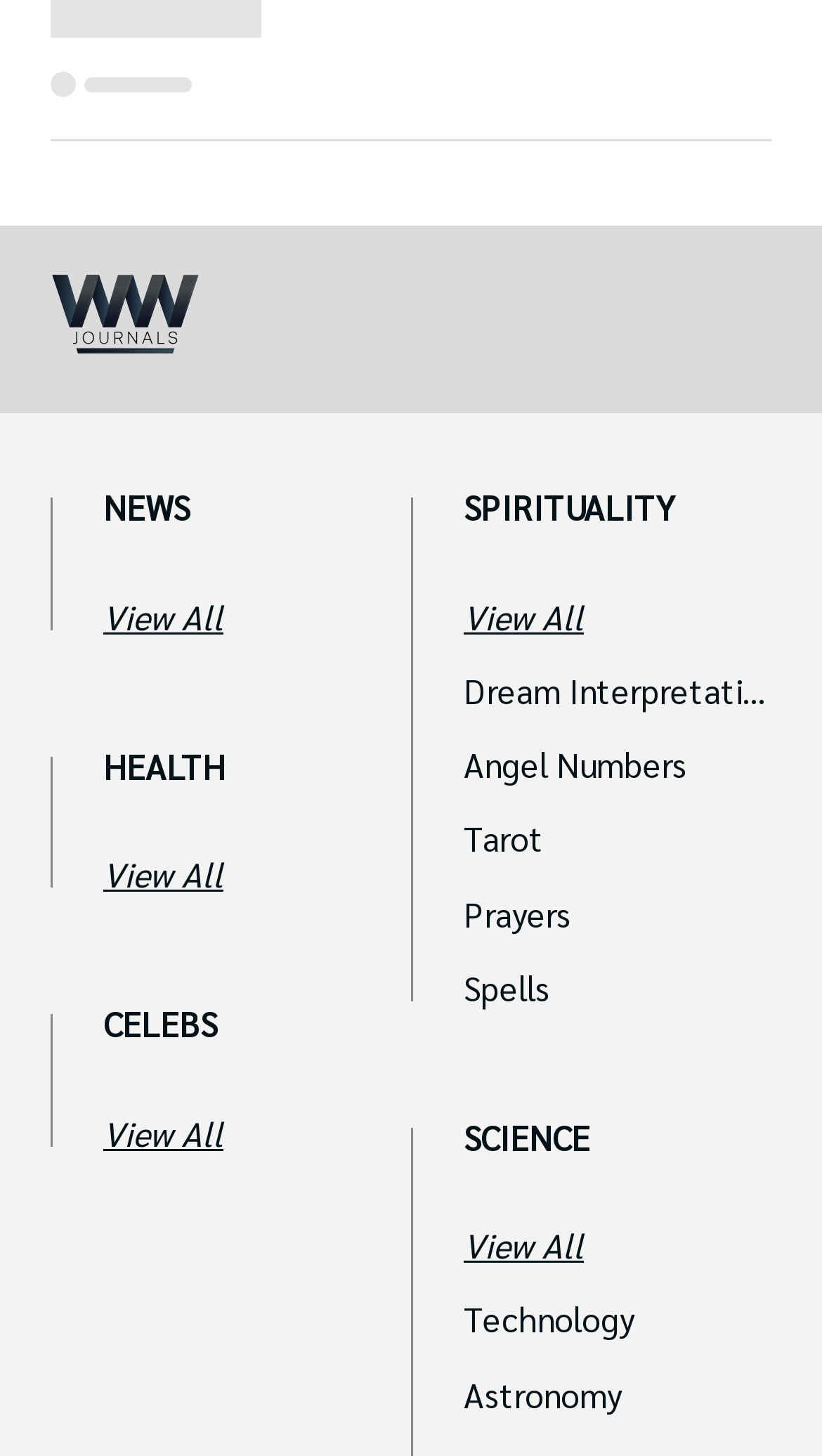Locate the bounding box of the UI element defined by this description: "Tarot". The coordinates should be given as four float numbers between 0 and 1, formatted as [left, top, right, bottom].

[0.564, 0.569, 0.938, 0.586]